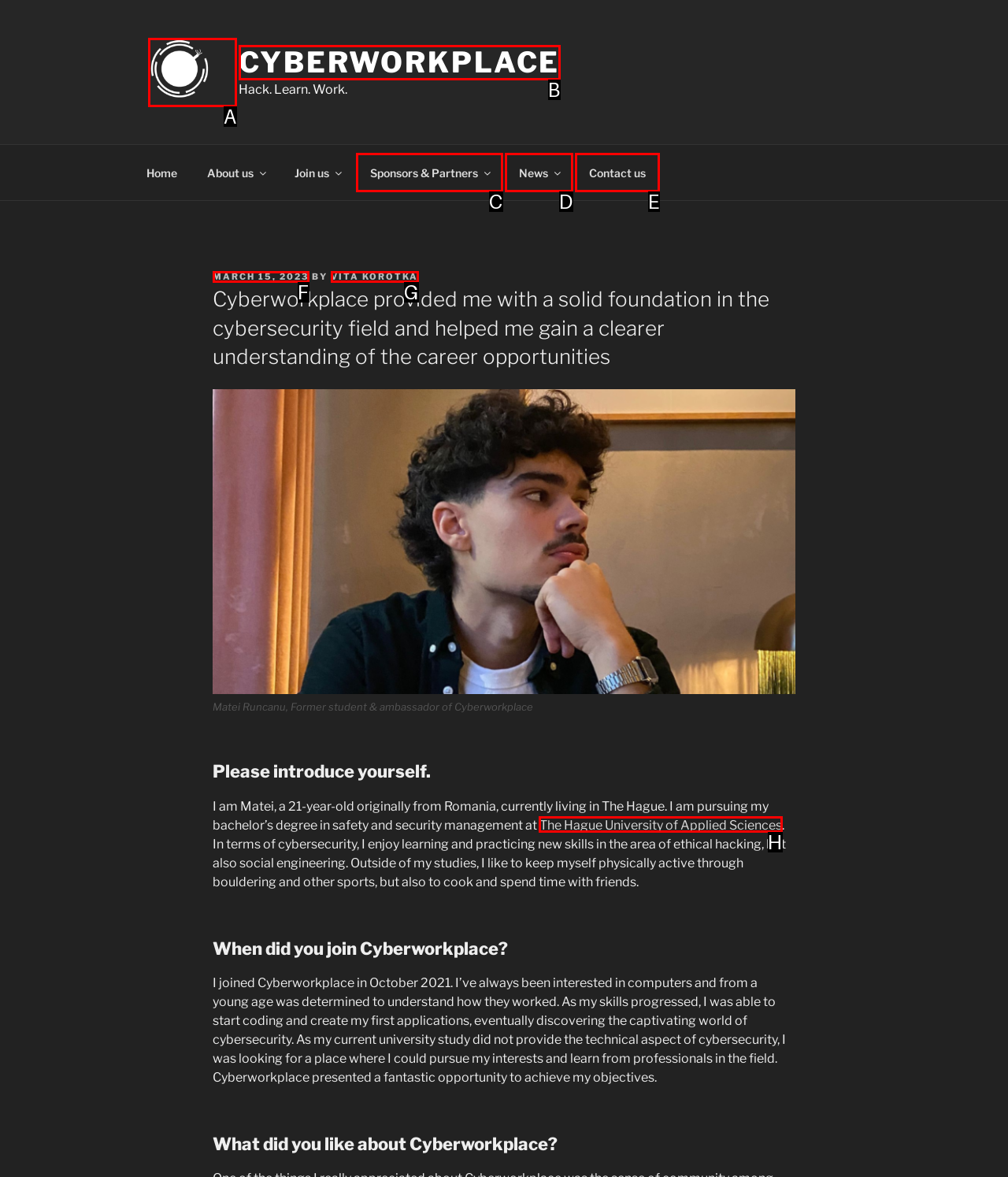From the given options, tell me which letter should be clicked to complete this task: Click on the 'The Hague University of Applied Sciences' link
Answer with the letter only.

H